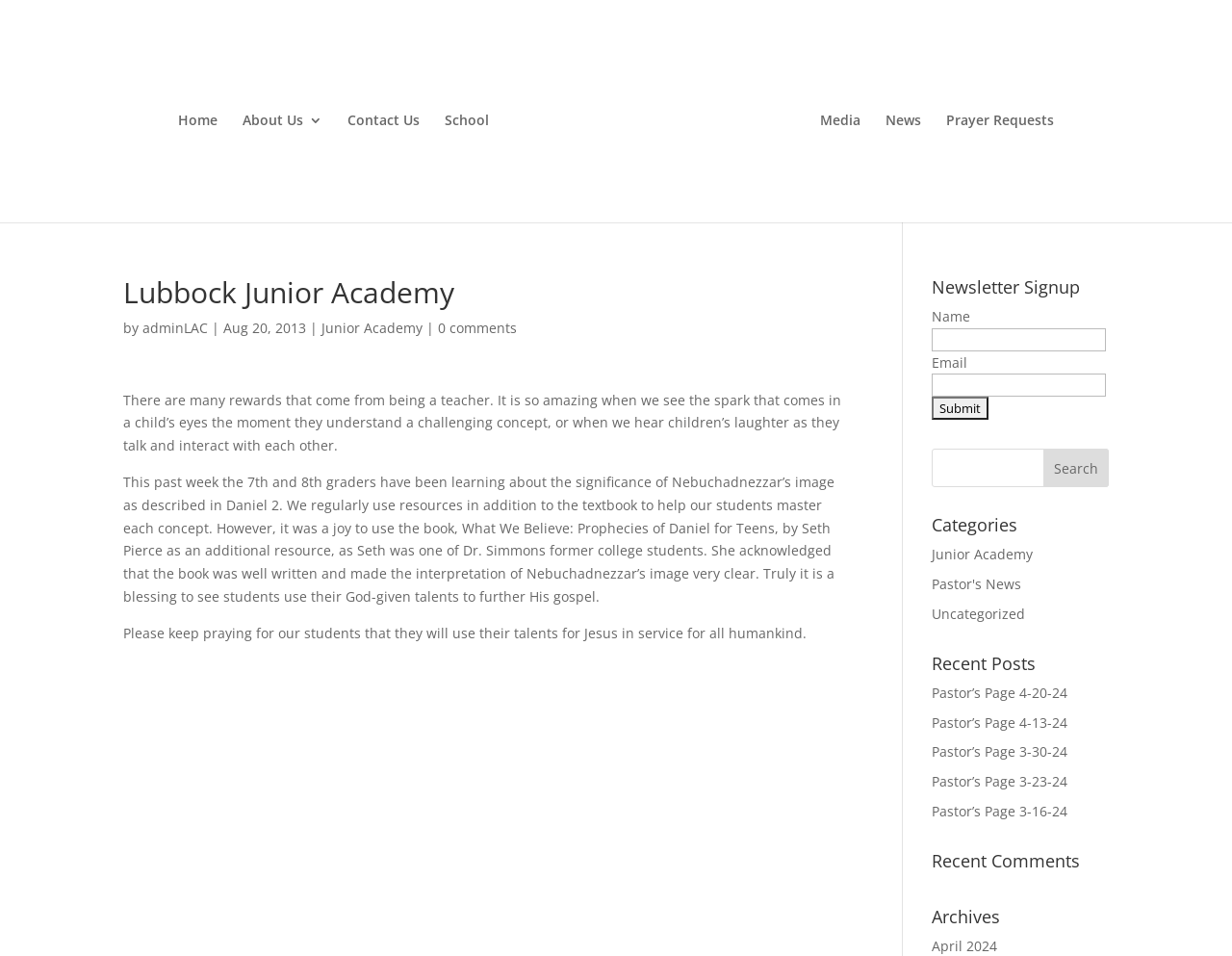Please identify the bounding box coordinates of the element on the webpage that should be clicked to follow this instruction: "Submit the newsletter signup form". The bounding box coordinates should be given as four float numbers between 0 and 1, formatted as [left, top, right, bottom].

[0.756, 0.415, 0.803, 0.439]